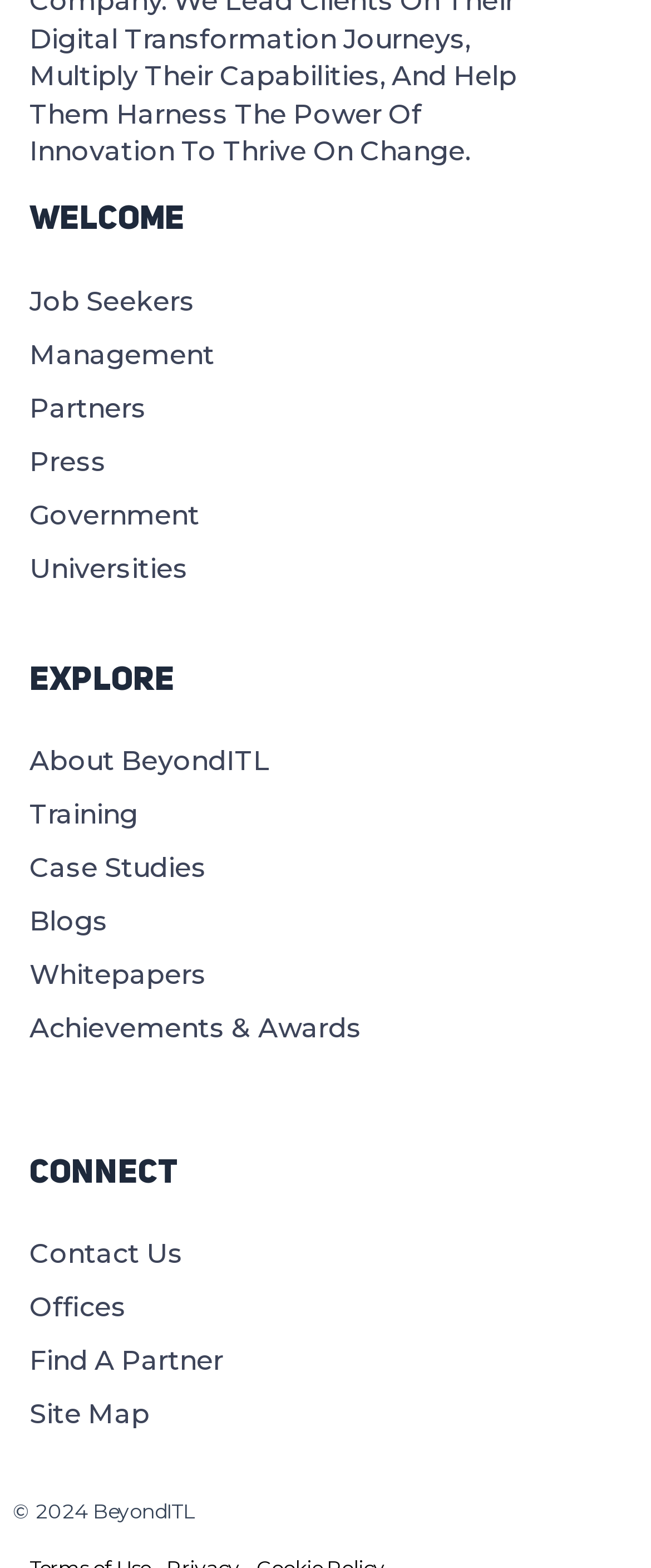Respond concisely with one word or phrase to the following query:
What is the main purpose of this website?

To provide information about BeyondITL